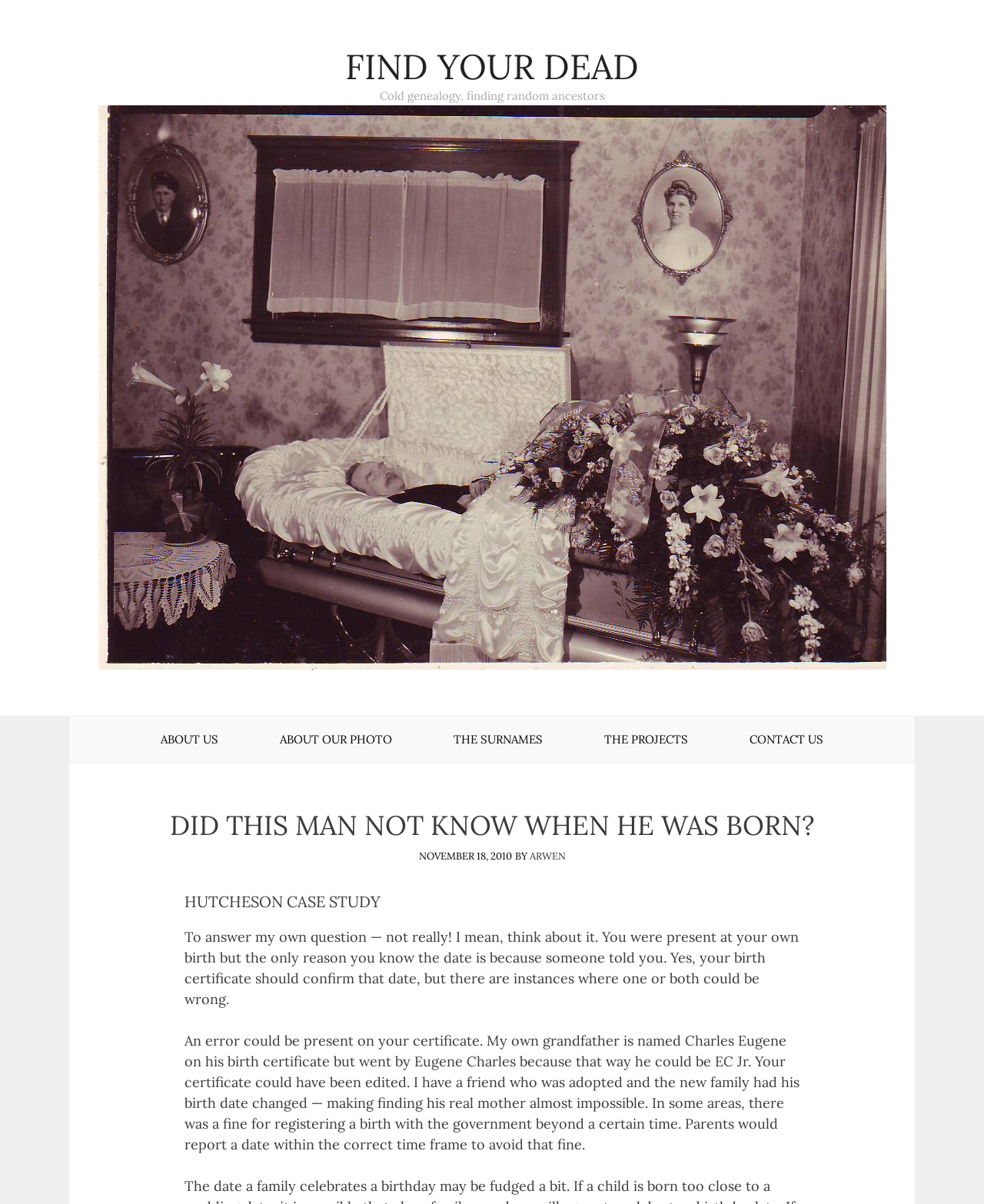What is the topic of the article?
Please provide a detailed answer to the question.

The topic of the article can be inferred from the content of the article, which discusses the possibility of errors in birth certificates and how it can affect finding one's ancestors.